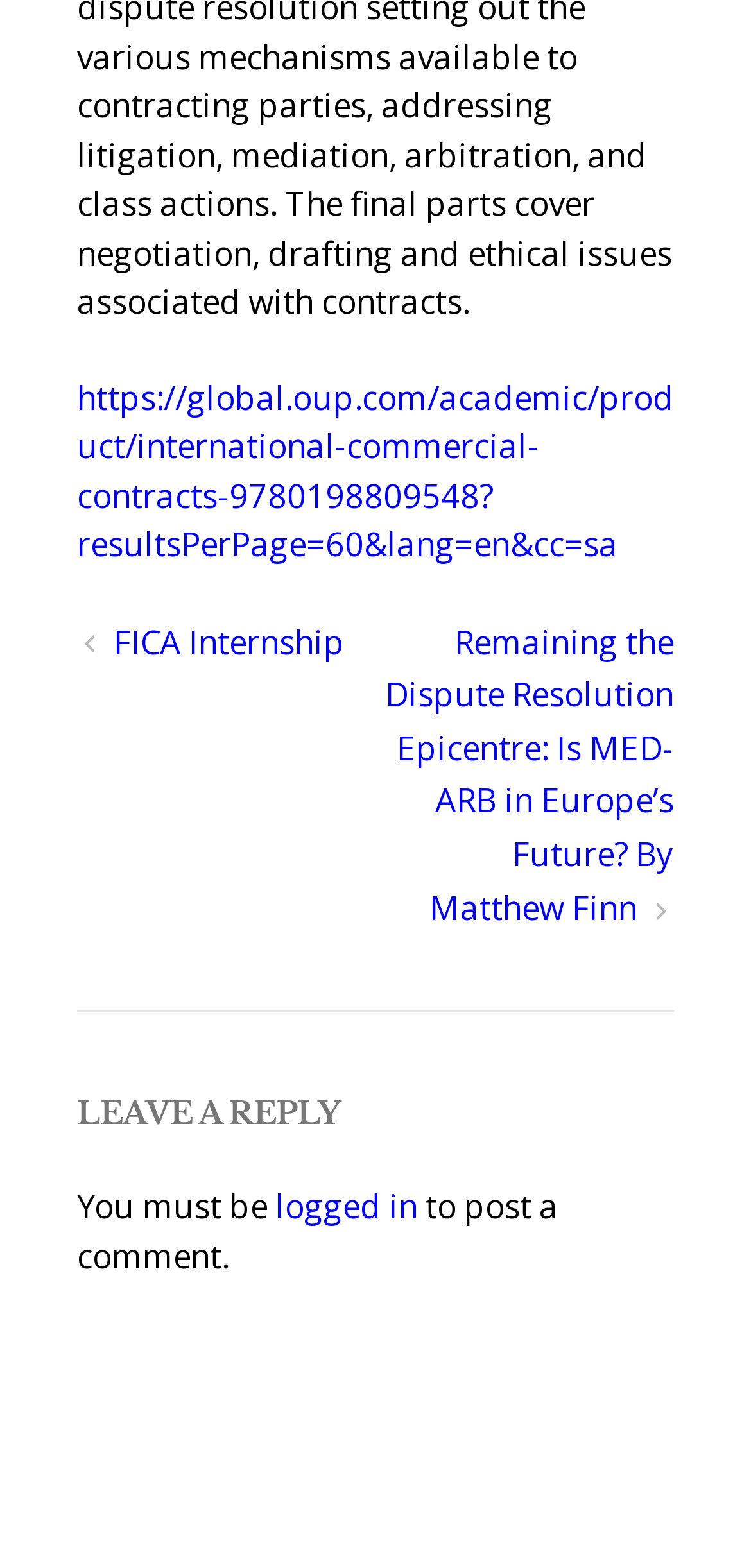What is the purpose of the link 'FICA Internship'?
Answer the question with a single word or phrase derived from the image.

To navigate to FICA Internship page